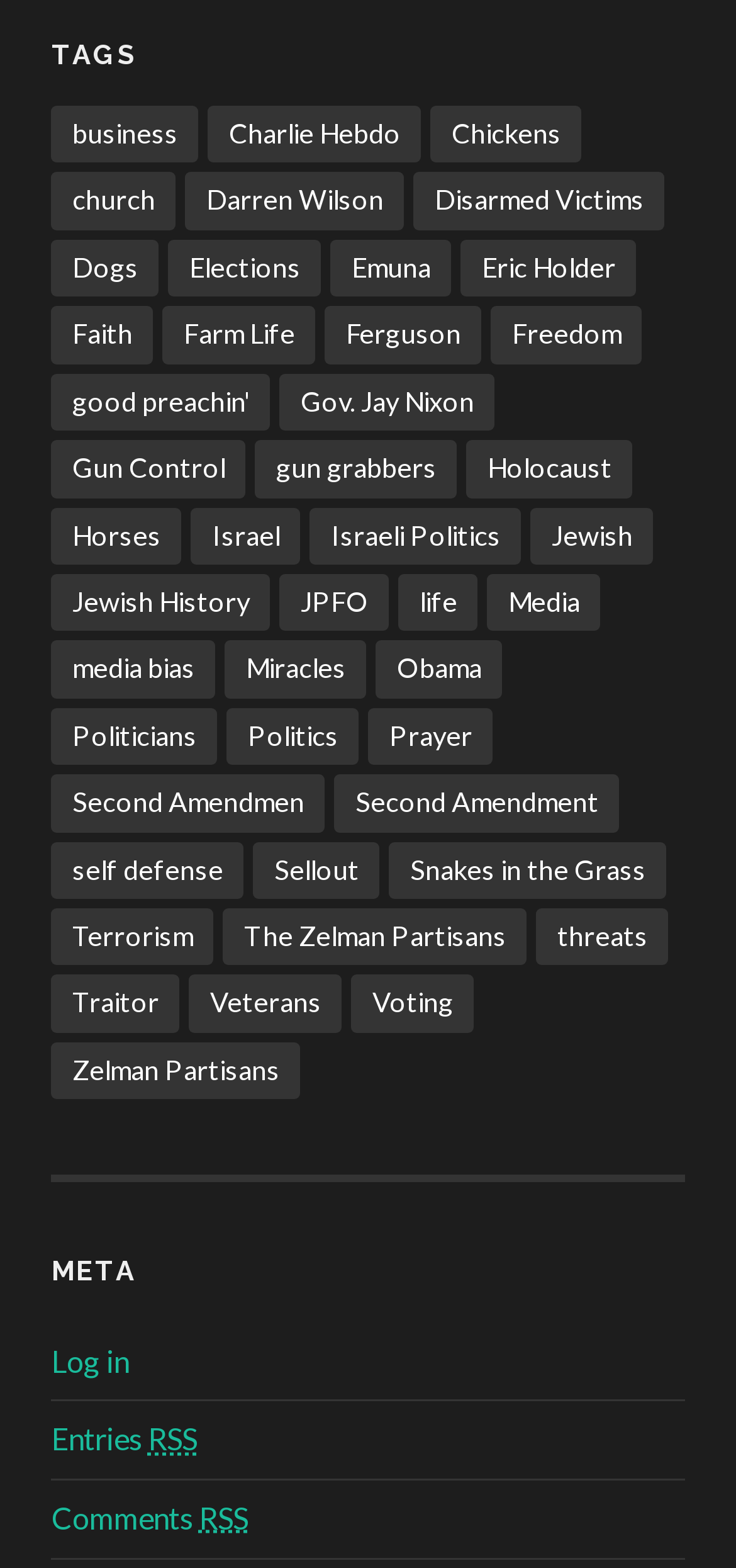Can you specify the bounding box coordinates for the region that should be clicked to fulfill this instruction: "Log in to the website".

[0.07, 0.856, 0.175, 0.879]